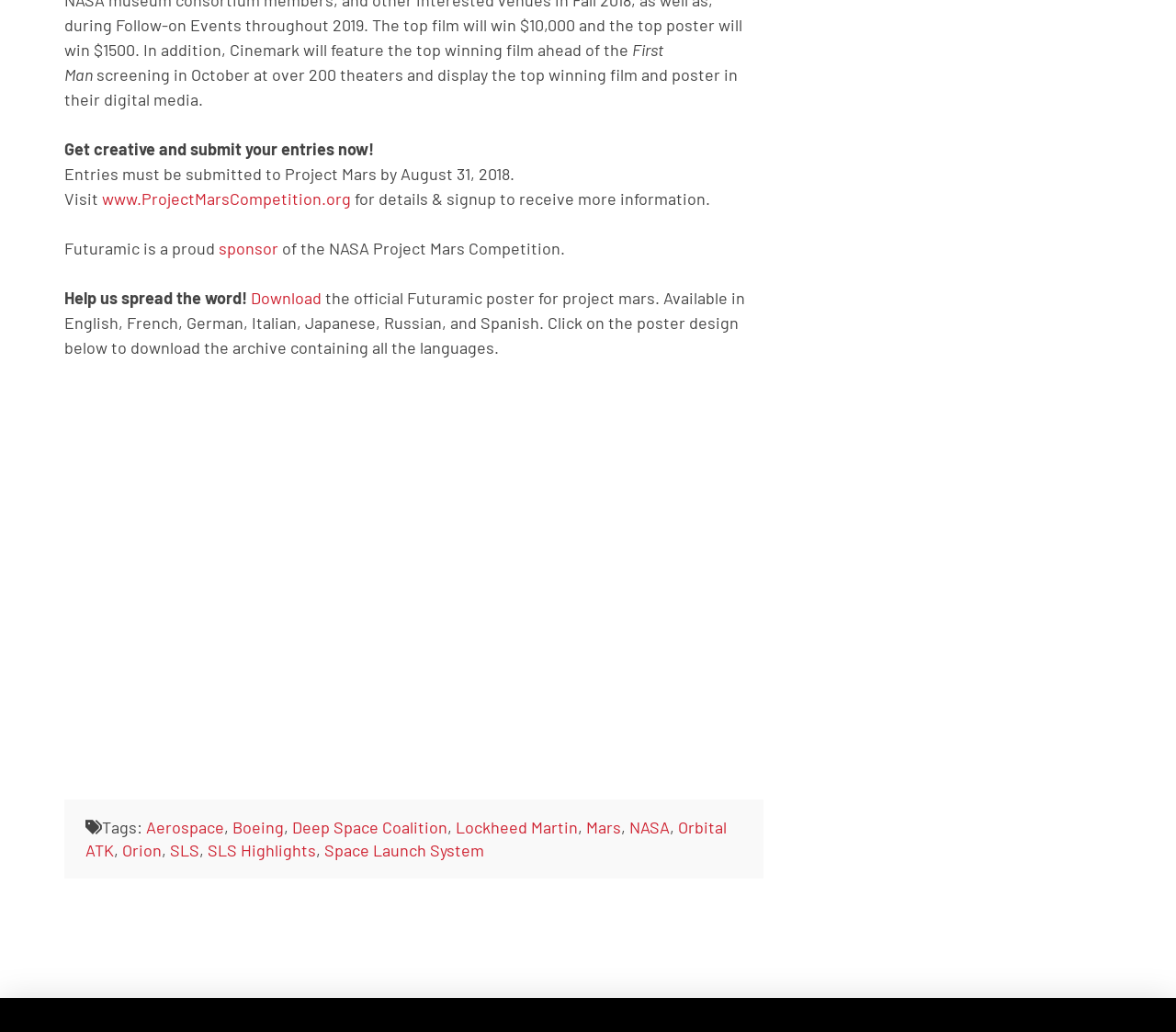Please answer the following question using a single word or phrase: 
How many languages is the official Futuramic poster for Project Mars available in?

7